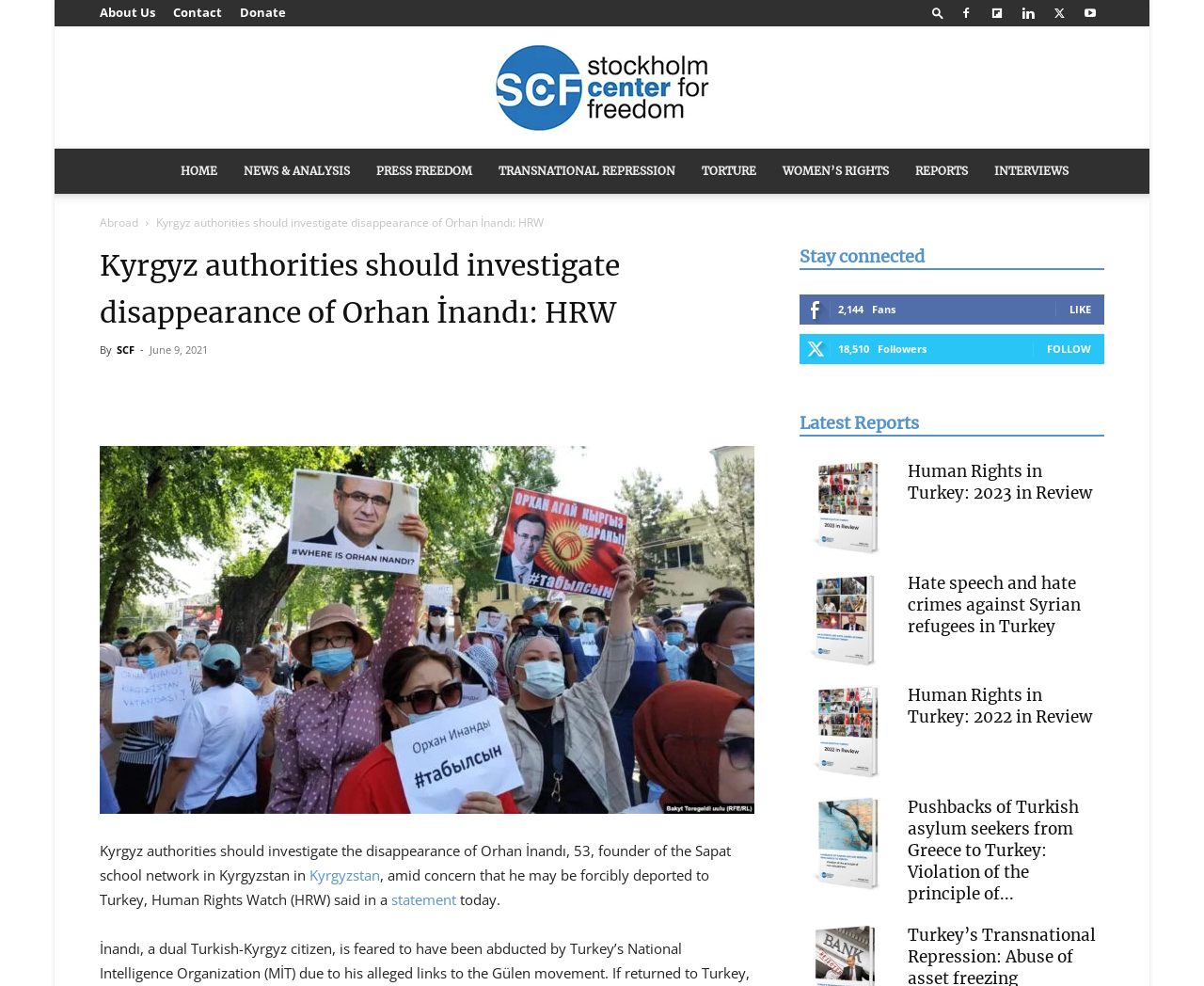Determine the bounding box coordinates (top-left x, top-left y, bottom-right x, bottom-right y) of the UI element described in the following text: Stockholm Center for Freedom

[0.045, 0.044, 0.955, 0.136]